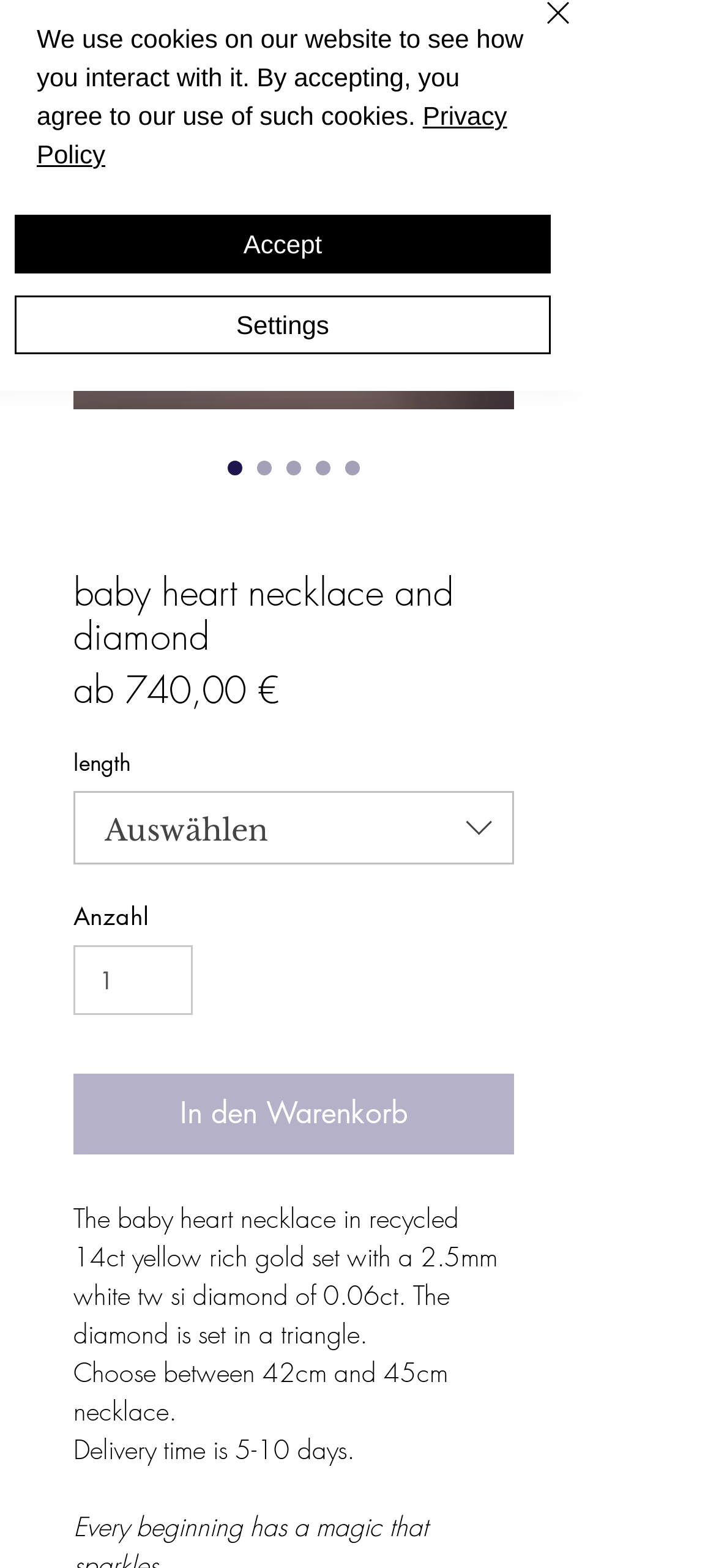Find the UI element described as: "input value="1" aria-label="Anzahl" value="1"" and predict its bounding box coordinates. Ensure the coordinates are four float numbers between 0 and 1, [left, top, right, bottom].

[0.103, 0.603, 0.27, 0.647]